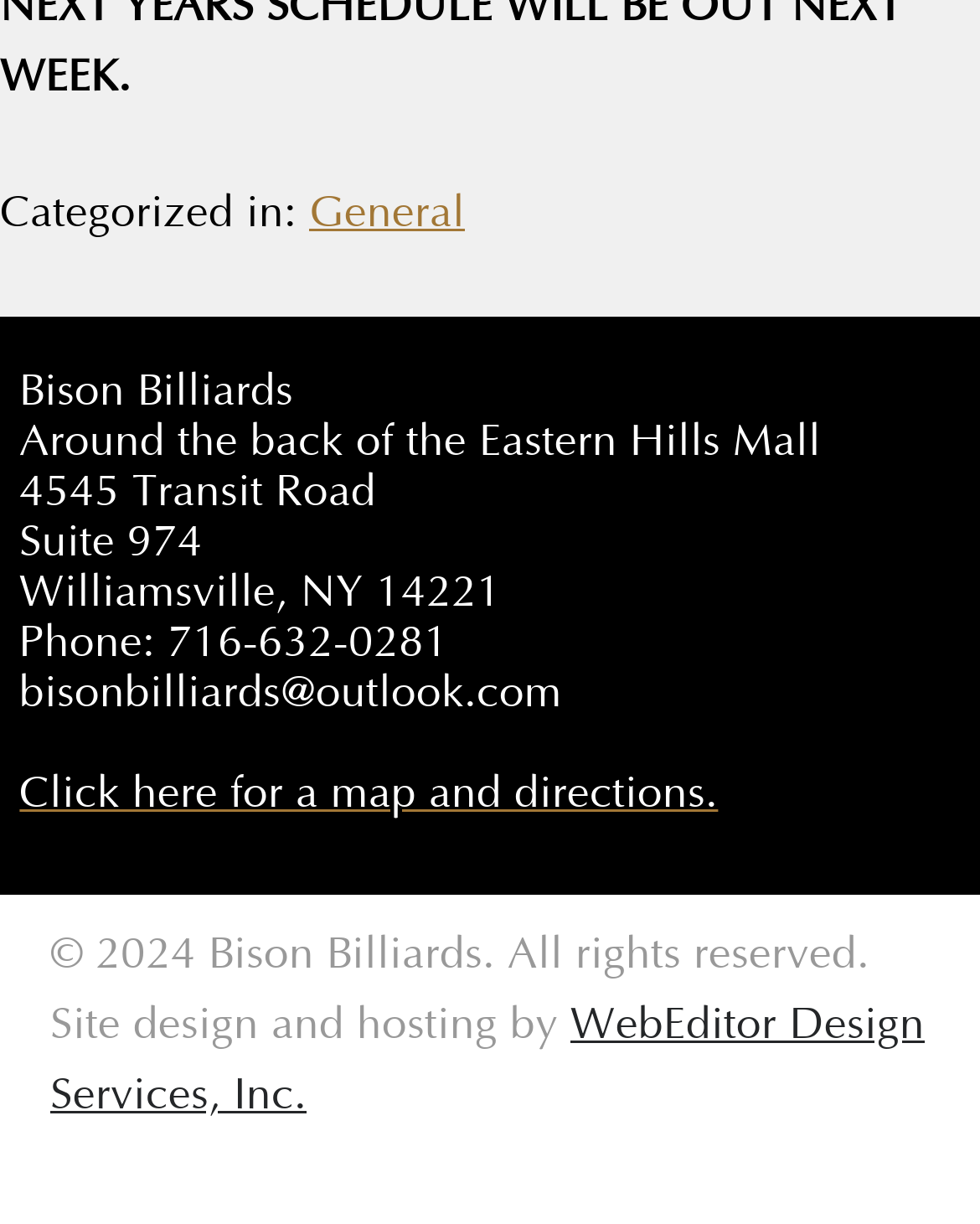Using the element description bisonbilliards@outlook.com, predict the bounding box coordinates for the UI element. Provide the coordinates in (top-left x, top-left y, bottom-right x, bottom-right y) format with values ranging from 0 to 1.

[0.02, 0.546, 0.574, 0.587]